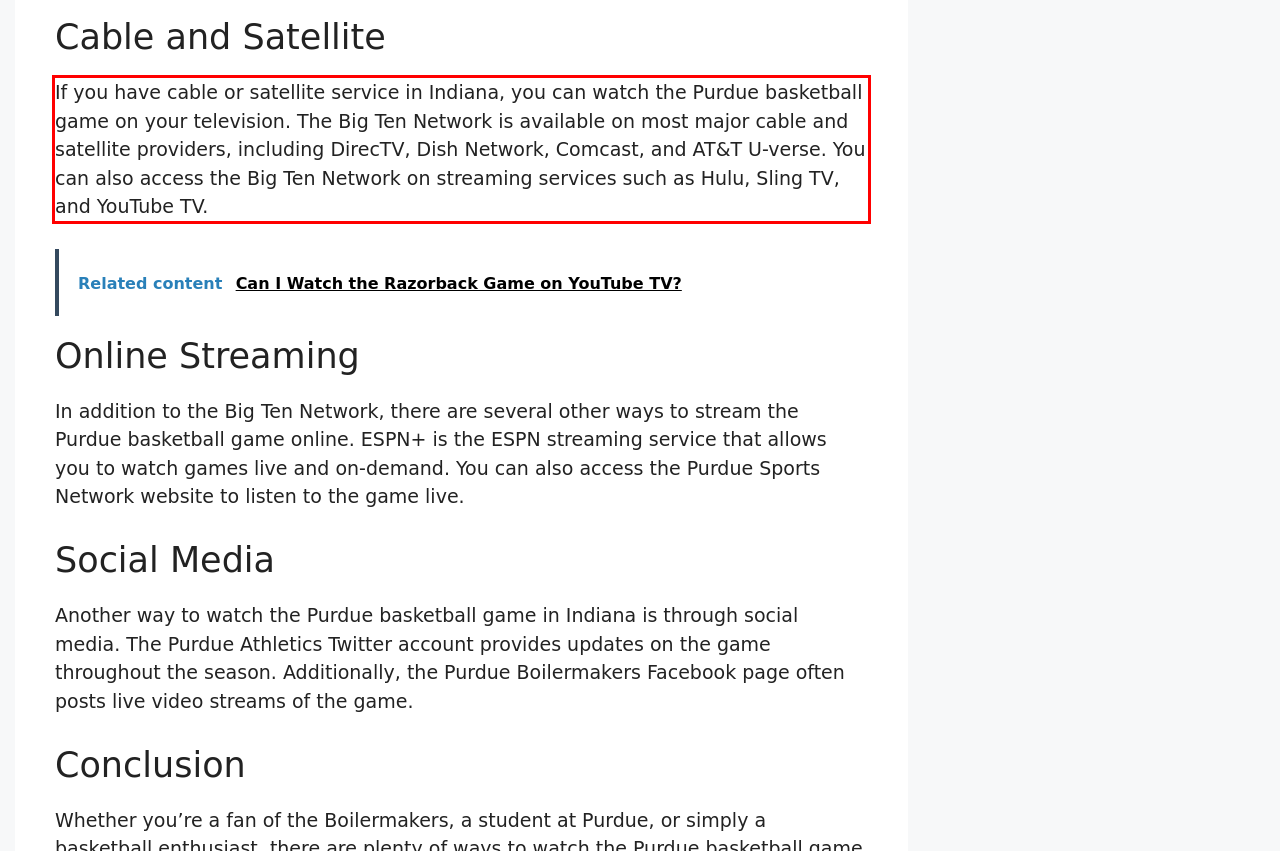Given the screenshot of the webpage, identify the red bounding box, and recognize the text content inside that red bounding box.

If you have cable or satellite service in Indiana, you can watch the Purdue basketball game on your television. The Big Ten Network is available on most major cable and satellite providers, including DirecTV, Dish Network, Comcast, and AT&T U-verse. You can also access the Big Ten Network on streaming services such as Hulu, Sling TV, and YouTube TV.